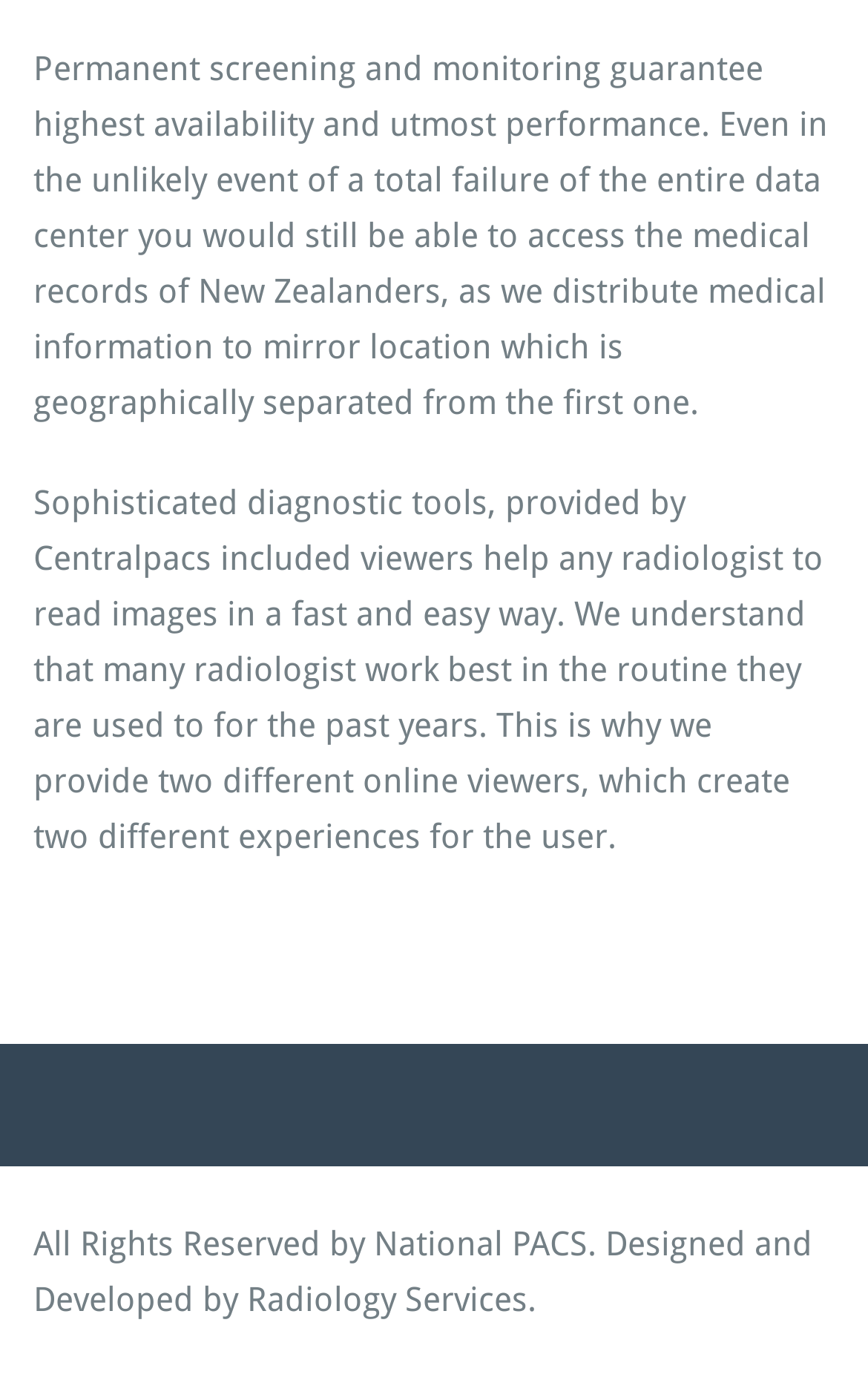Identify the bounding box coordinates for the UI element described by the following text: "Radiology Services". Provide the coordinates as four float numbers between 0 and 1, in the format [left, top, right, bottom].

[0.285, 0.927, 0.608, 0.956]